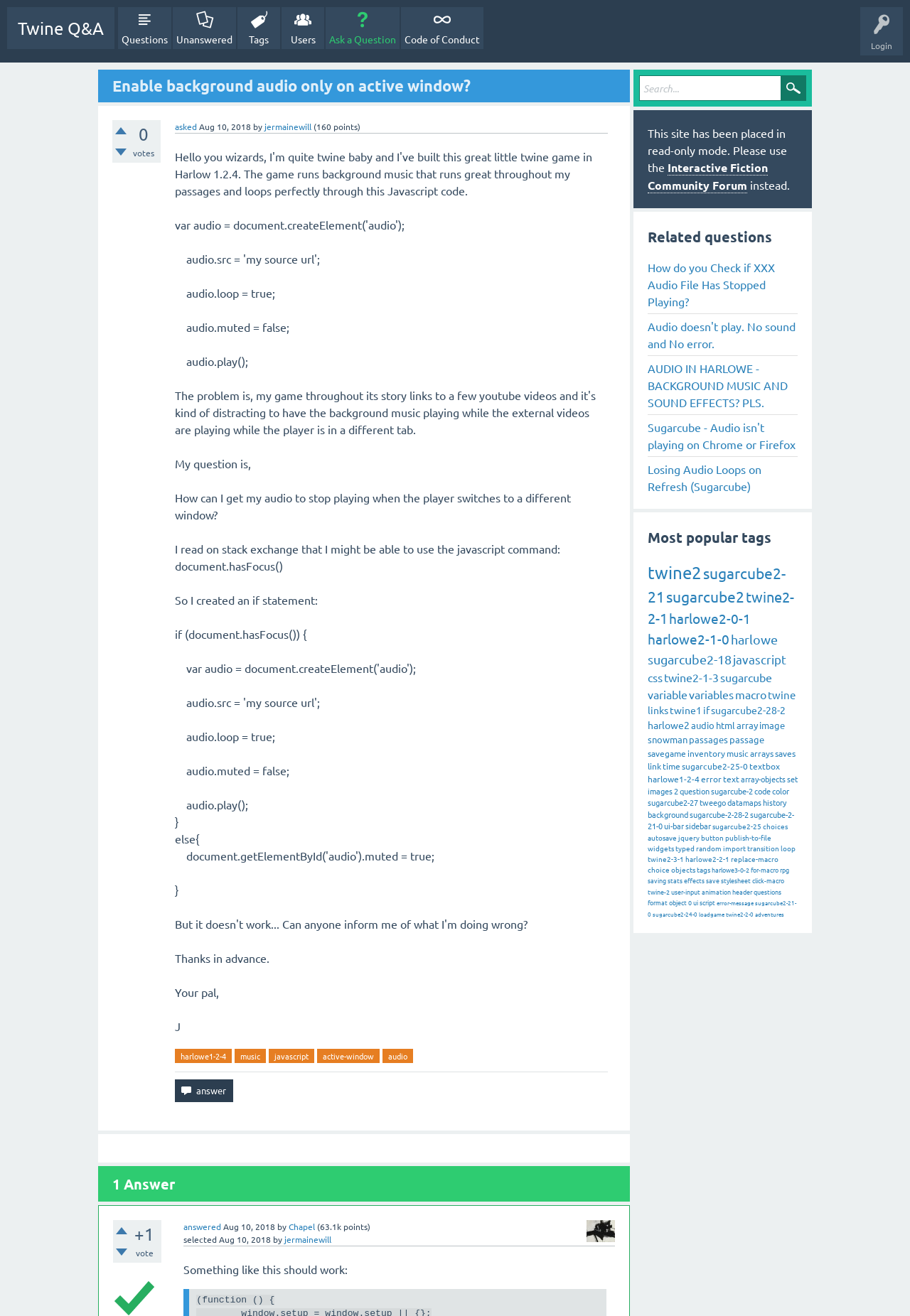Look at the image and give a detailed response to the following question: What is the command used to check if the document has focus?

The command used to check if the document has focus is mentioned in the static text element, which is 'document.hasFocus()'. This element is a child of the root element and has a bounding box with coordinates [0.192, 0.411, 0.616, 0.435].